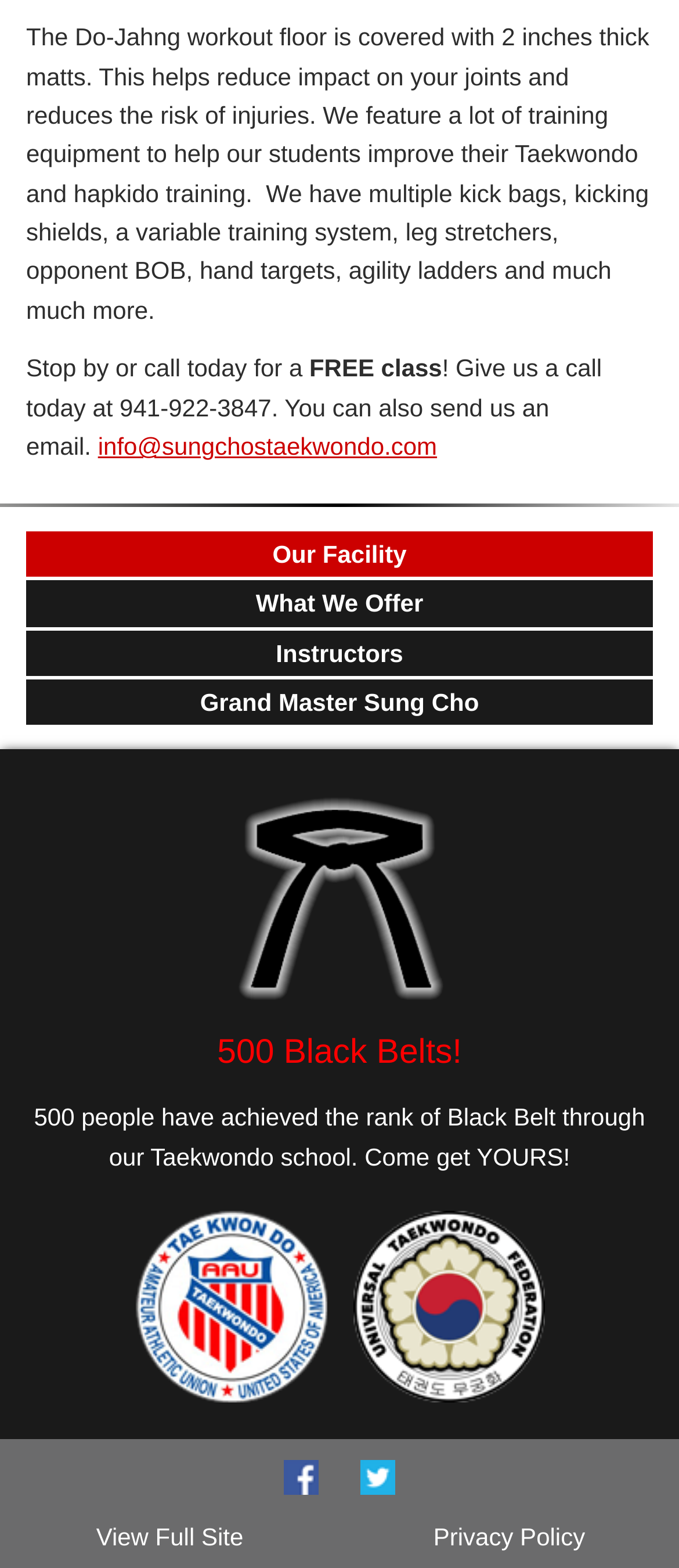Please identify the bounding box coordinates of the element I should click to complete this instruction: 'Click the 'What We Offer' link'. The coordinates should be given as four float numbers between 0 and 1, like this: [left, top, right, bottom].

[0.038, 0.37, 0.962, 0.4]